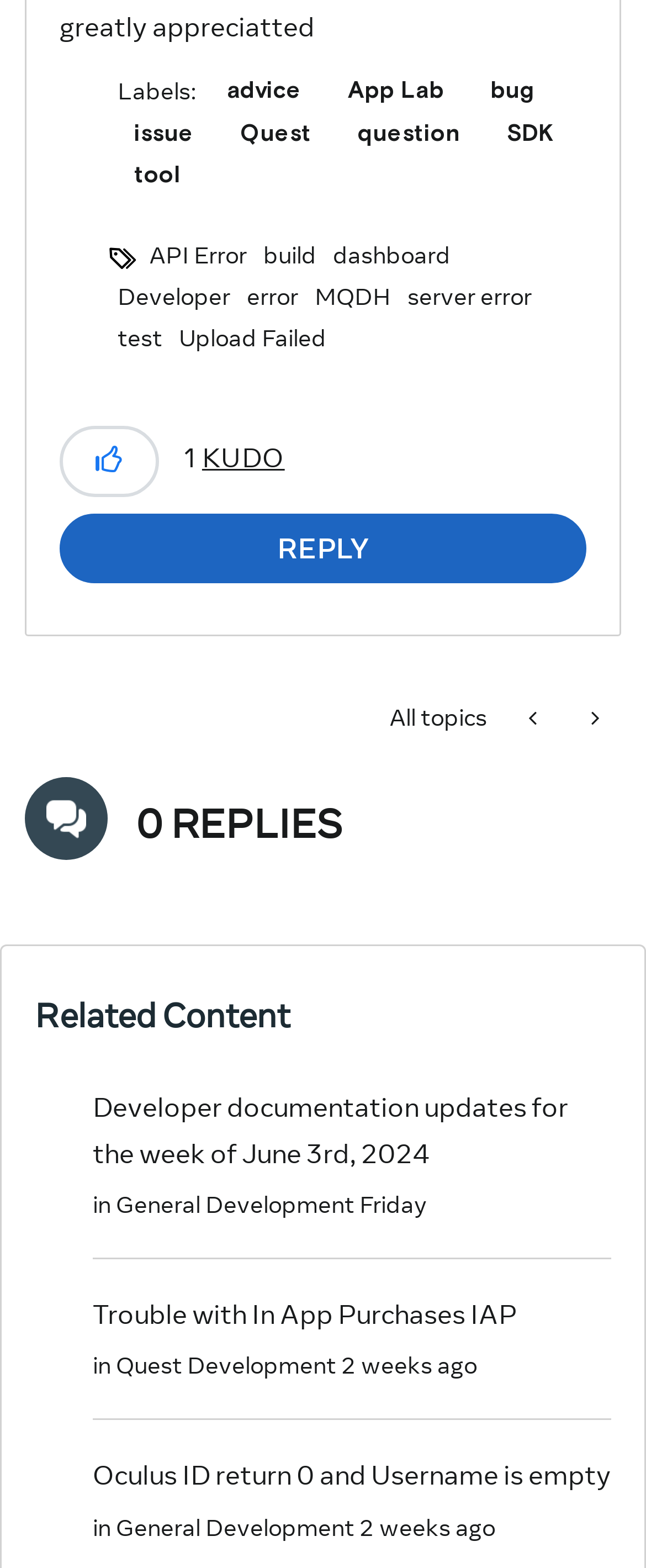Find the bounding box coordinates of the clickable area required to complete the following action: "Click on the 'advice' link".

[0.326, 0.048, 0.492, 0.067]